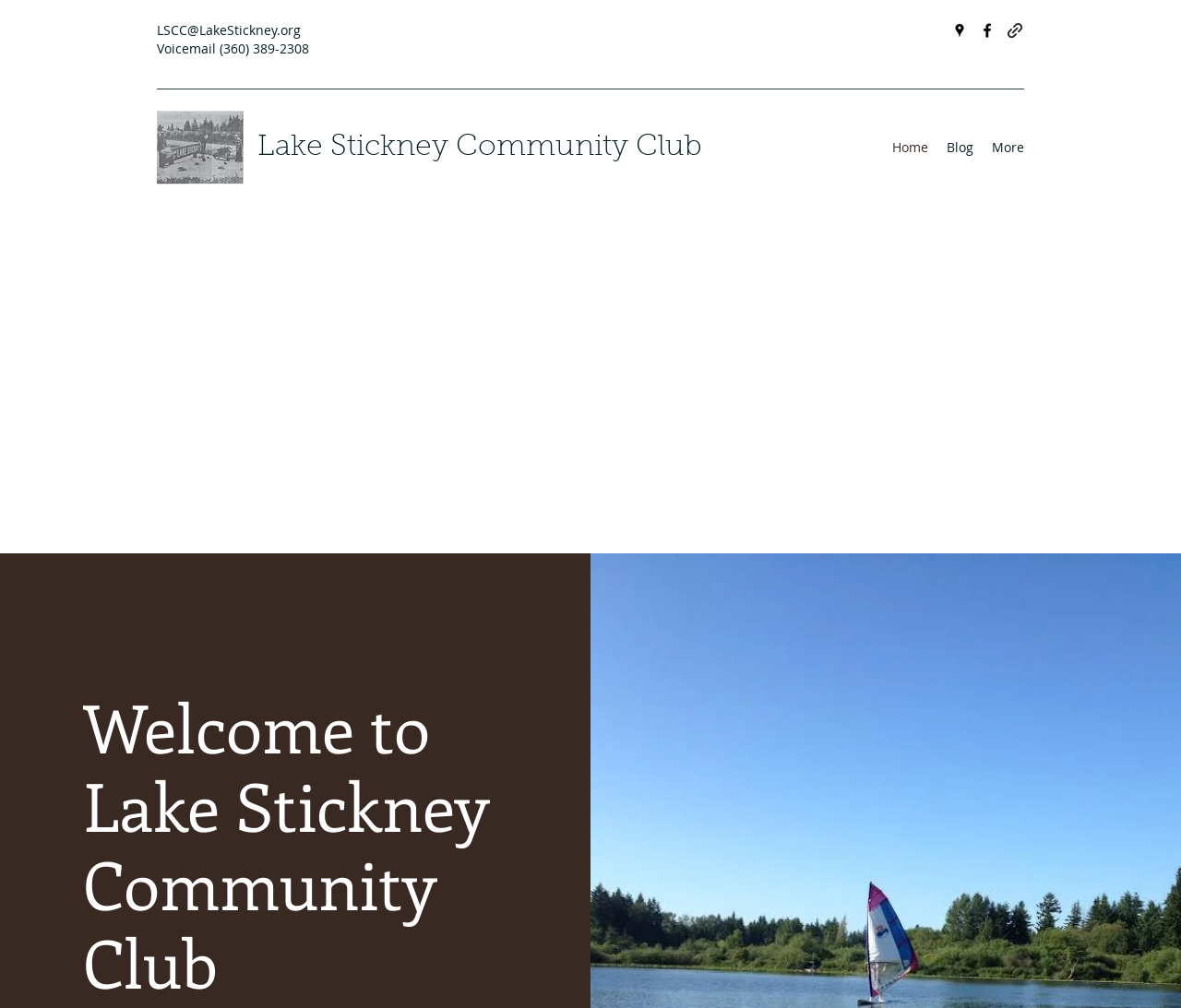What is the main topic of the webpage?
Use the image to give a comprehensive and detailed response to the question.

I found the main topic by looking at the StaticText element with the text 'Lake Stickney Community Club' which is located at the top of the page, and also by looking at the heading element with the text 'Welcome to Lake Stickney Community Club' which is located at the bottom of the page.